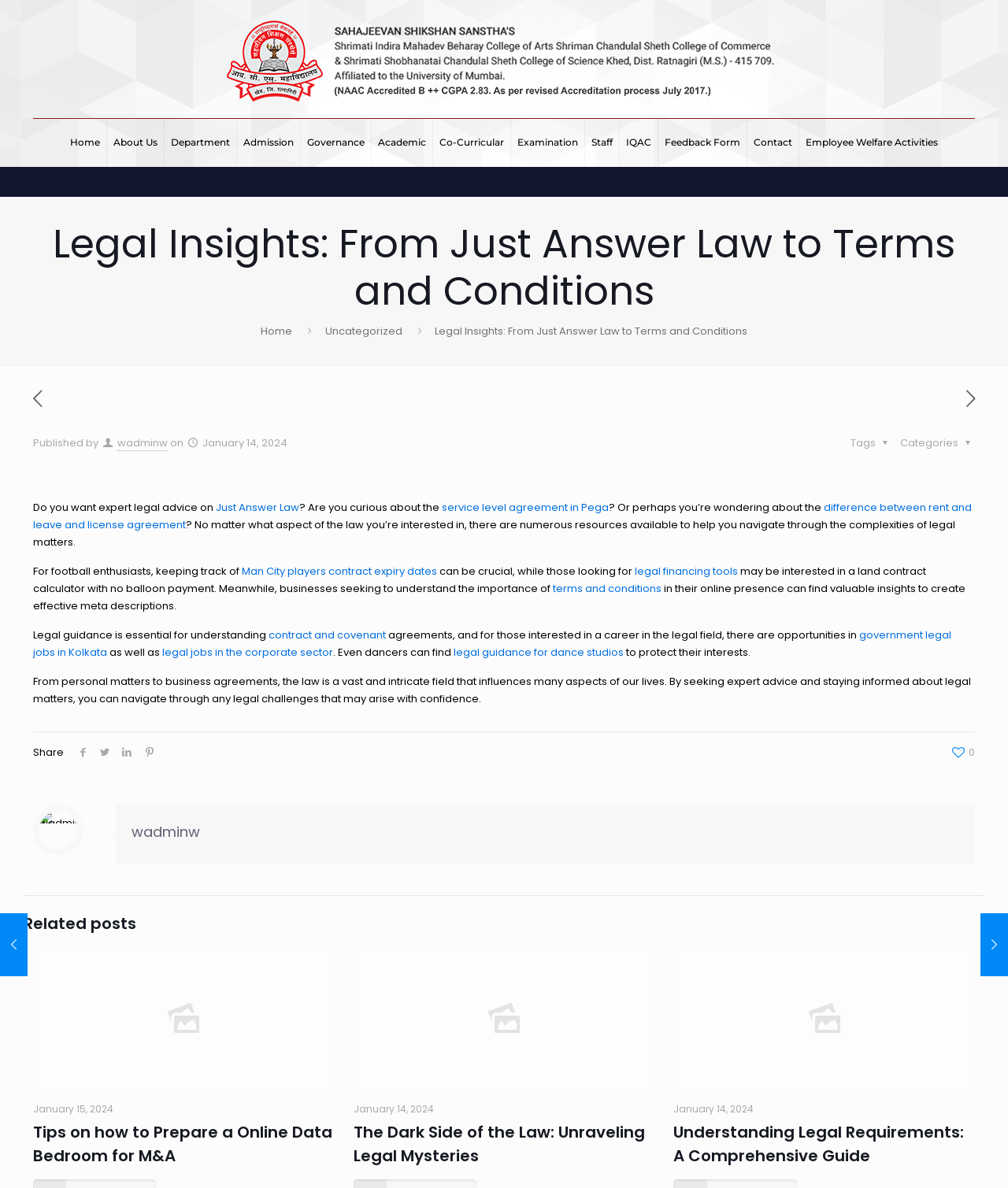Given the description of the UI element: "Feedback Form", predict the bounding box coordinates in the form of [left, top, right, bottom], with each value being a float between 0 and 1.

[0.653, 0.1, 0.741, 0.14]